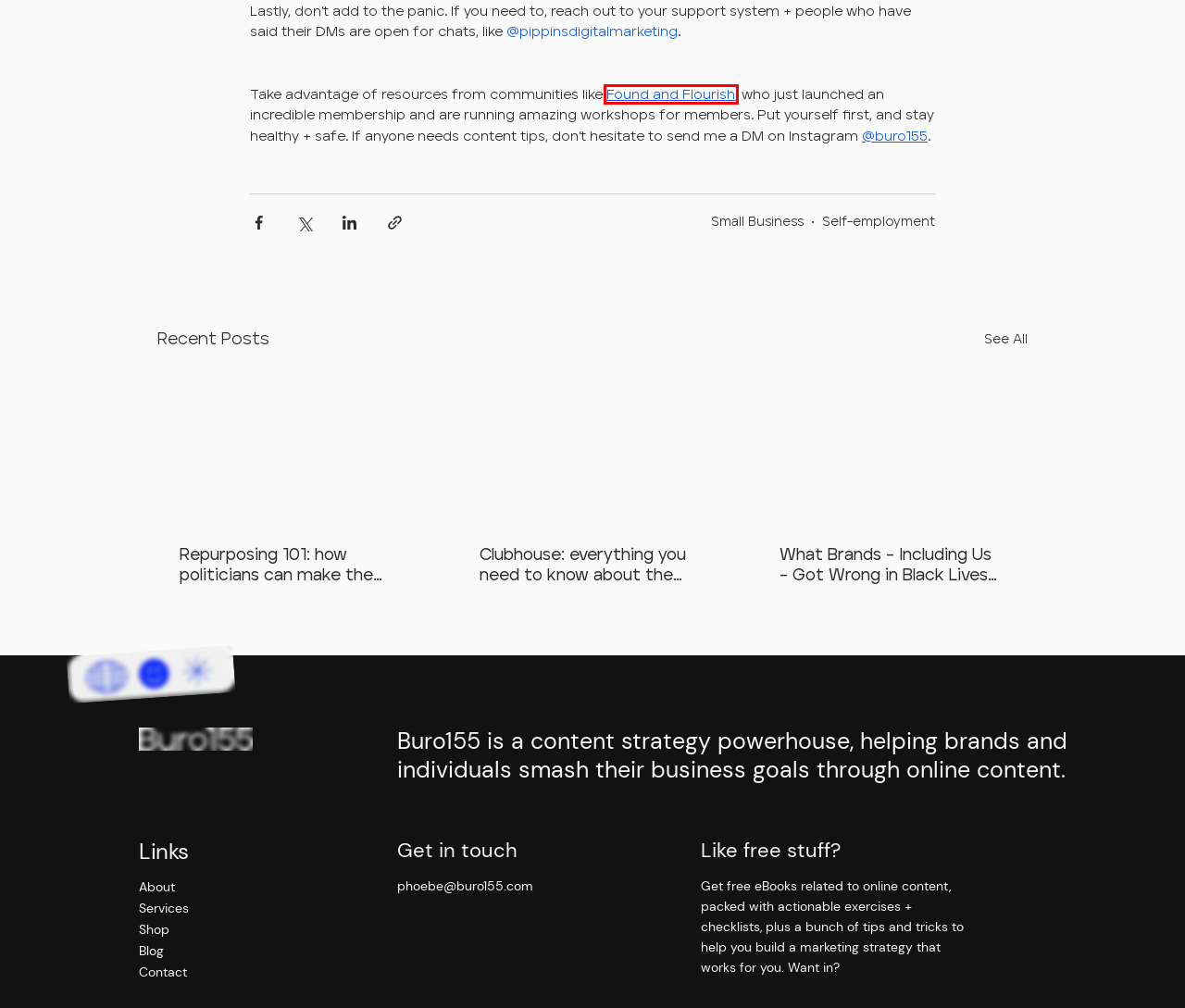Review the webpage screenshot provided, noting the red bounding box around a UI element. Choose the description that best matches the new webpage after clicking the element within the bounding box. The following are the options:
A. Found & Flourish
B. Home | Lauren Grace
C. Repurposing 101: how politicians can make the most out of their content
D. What Brands - Including Us - Got Wrong in Black Lives Matter Posts
E. Clubhouse: everything you need to know about the latest social media app
F. Self-employment
G. Life Hacks
H. Books

A